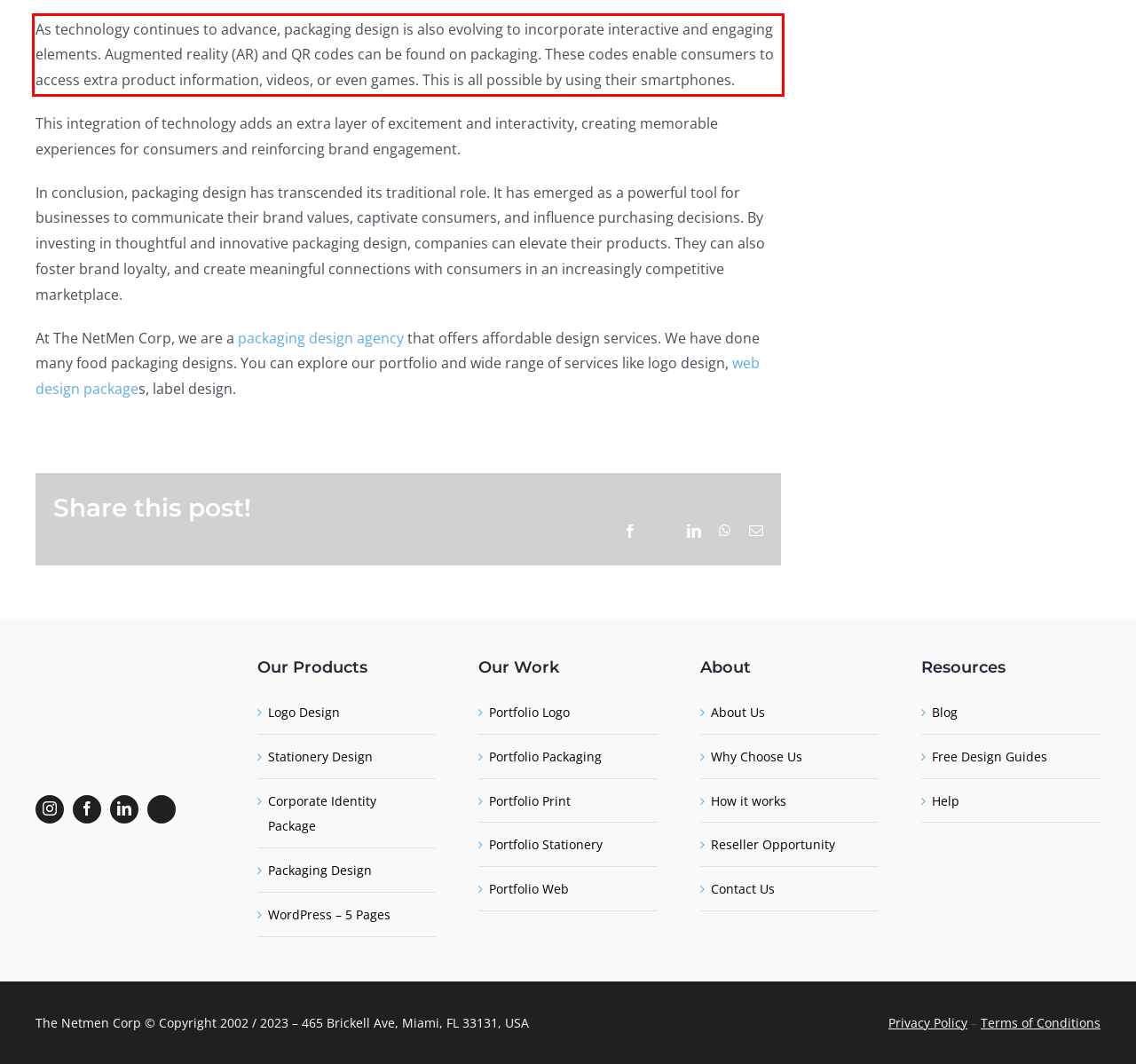Your task is to recognize and extract the text content from the UI element enclosed in the red bounding box on the webpage screenshot.

As technology continues to advance, packaging design is also evolving to incorporate interactive and engaging elements. Augmented reality (AR) and QR codes can be found on packaging. These codes enable consumers to access extra product information, videos, or even games. This is all possible by using their smartphones.